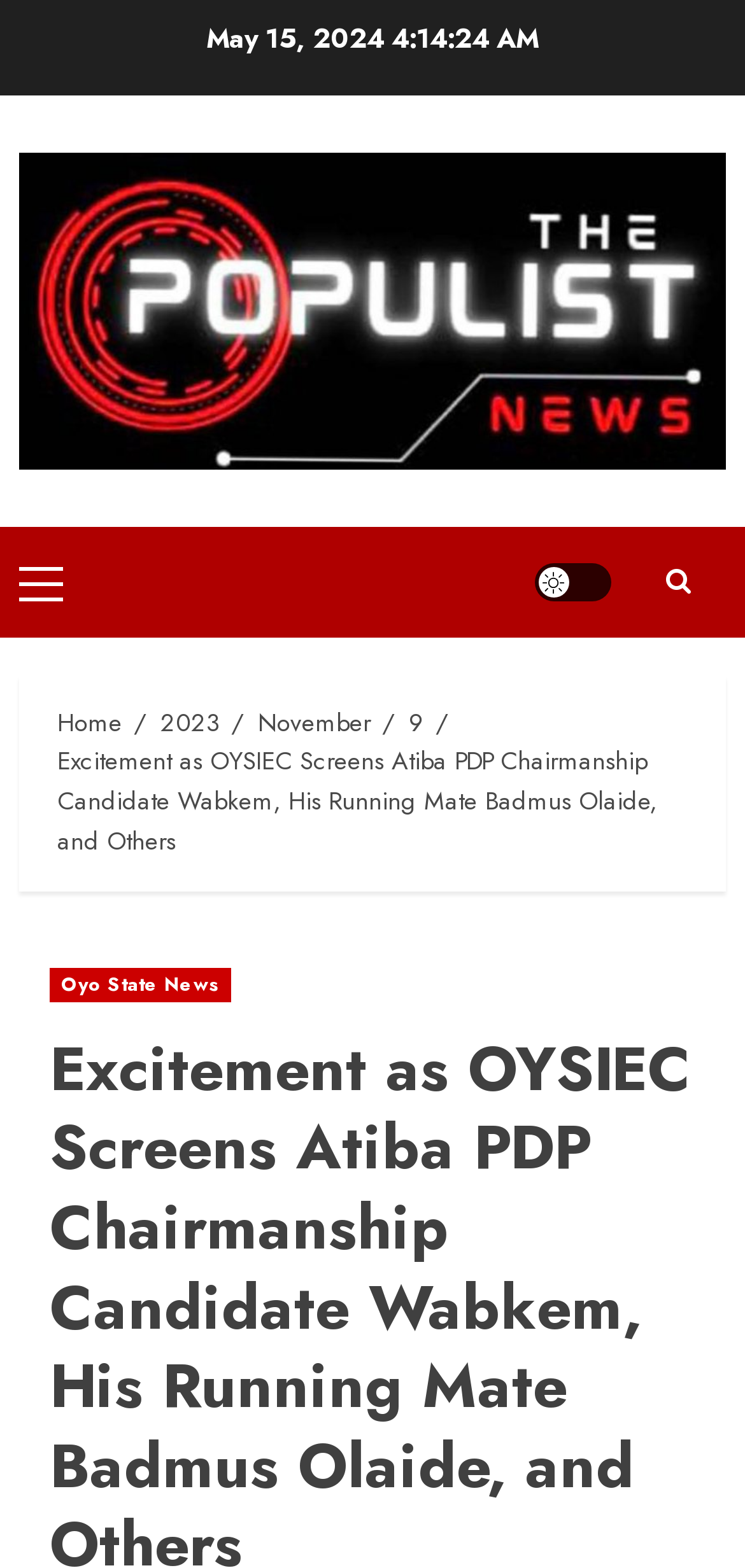Provide a single word or phrase answer to the question: 
What is the category of the article?

Oyo State News